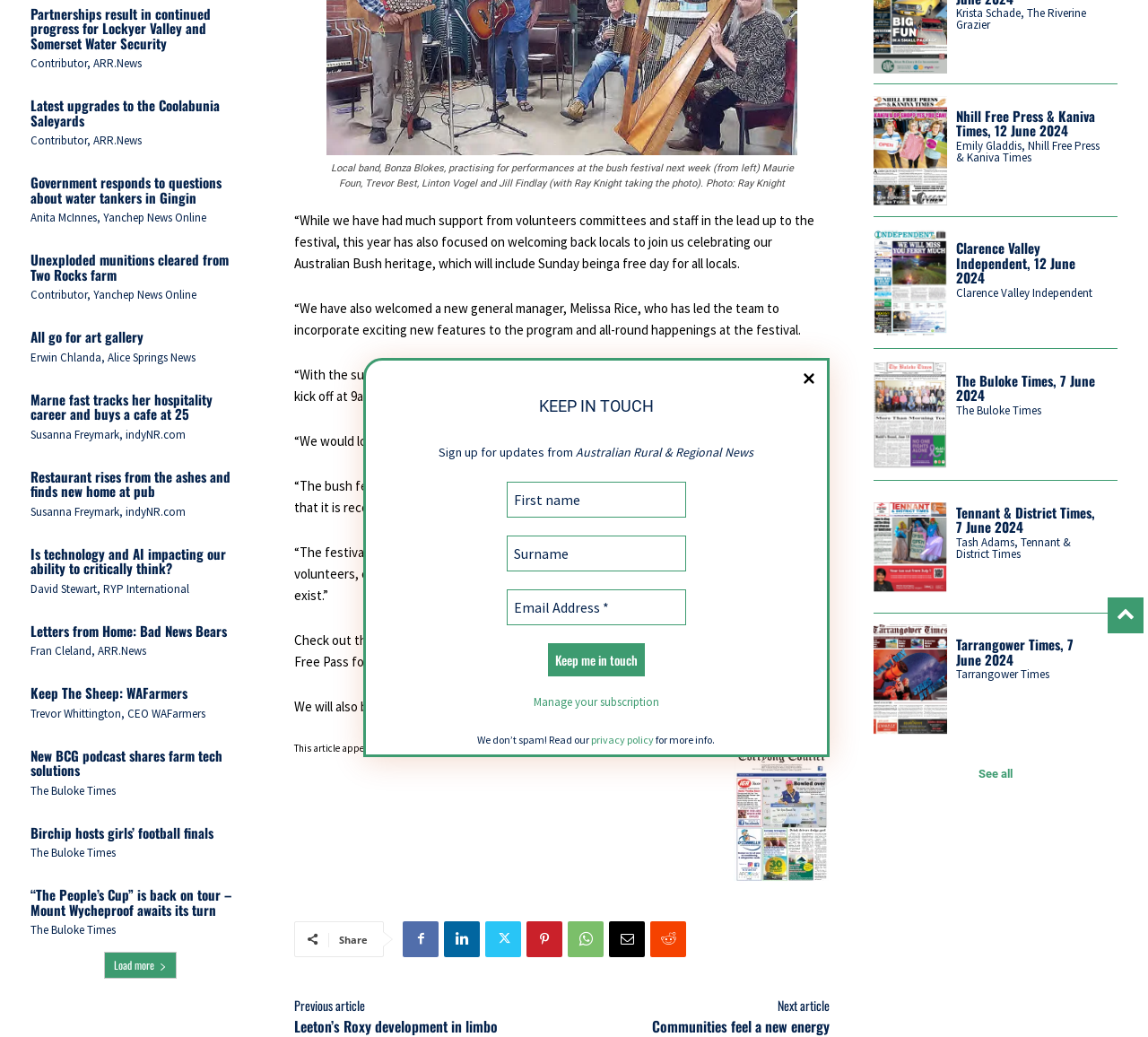Given the element description "WhatsApp", identify the bounding box of the corresponding UI element.

[0.495, 0.888, 0.526, 0.923]